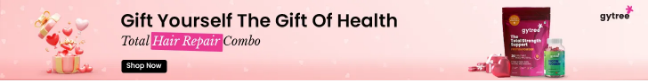Offer a detailed account of the various components present in the image.

The image promotes a health and wellness campaign with the tagline "Gift Yourself The Gift Of Health," encouraging viewers to invest in their well-being. It features a visually appealing design adorned with festive elements such as gift boxes, emphasizing a caring approach to self-care. The product displayed is the "Total Hair Repair Combo," aimed at improving hair health. Accompanying the product are vibrant colors and an inviting background that conveys a message of rejuvenation and care. The call to action "Shop Now" encourages immediate engagement, making it clear that the products are readily available for purchase. This combination of messaging and imagery seeks to resonate with individuals looking to enhance their health and beauty regimen.